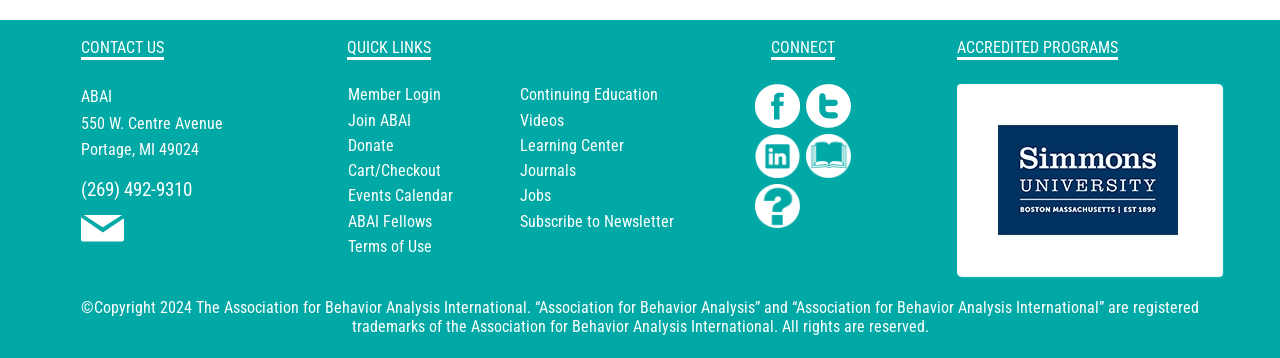Please specify the bounding box coordinates of the element that should be clicked to execute the given instruction: 'go to the continuing education page'. Ensure the coordinates are four float numbers between 0 and 1, expressed as [left, top, right, bottom].

[0.406, 0.238, 0.514, 0.291]